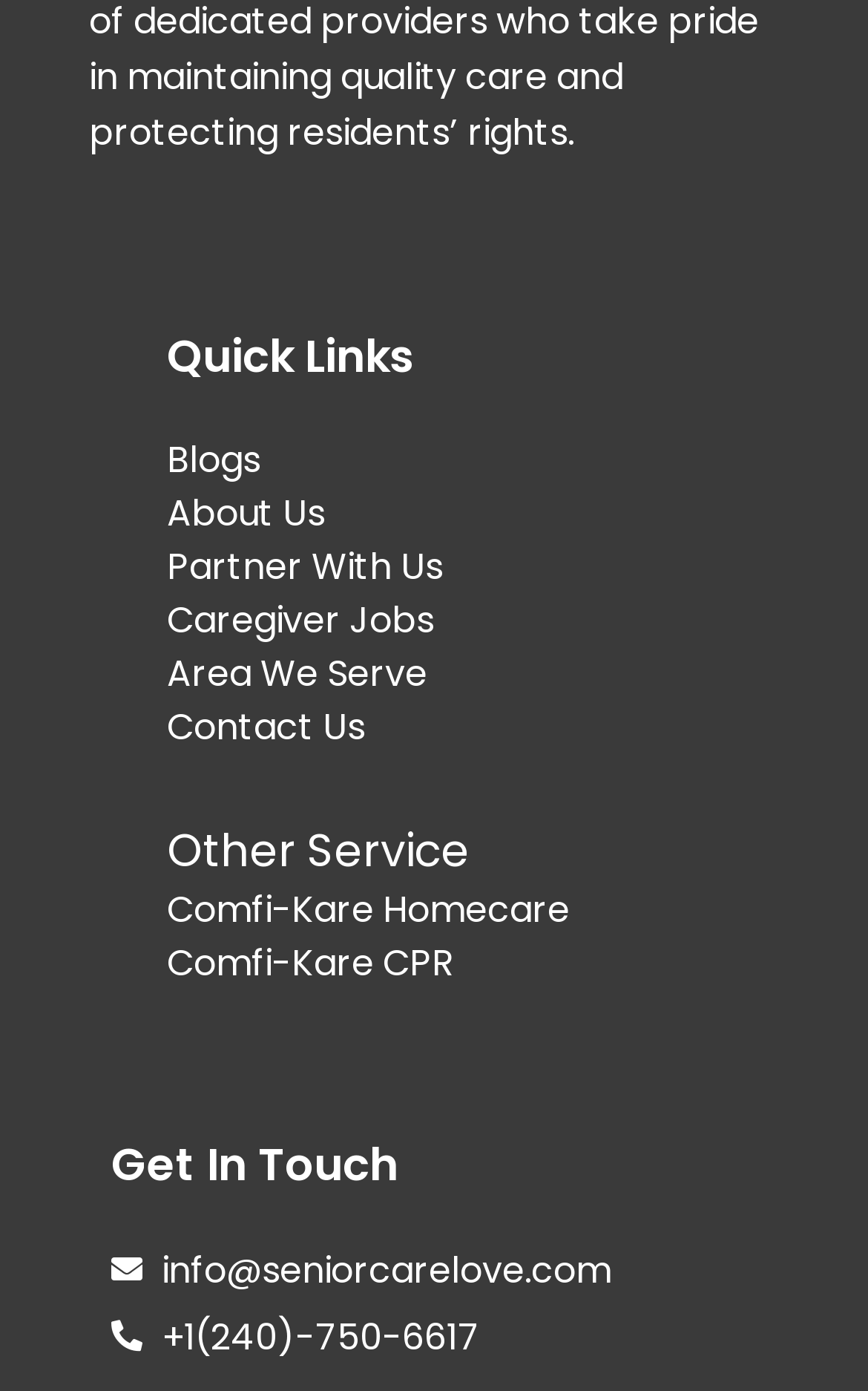Respond to the question below with a single word or phrase:
What type of service is Comfi-Kare Homecare?

Homecare